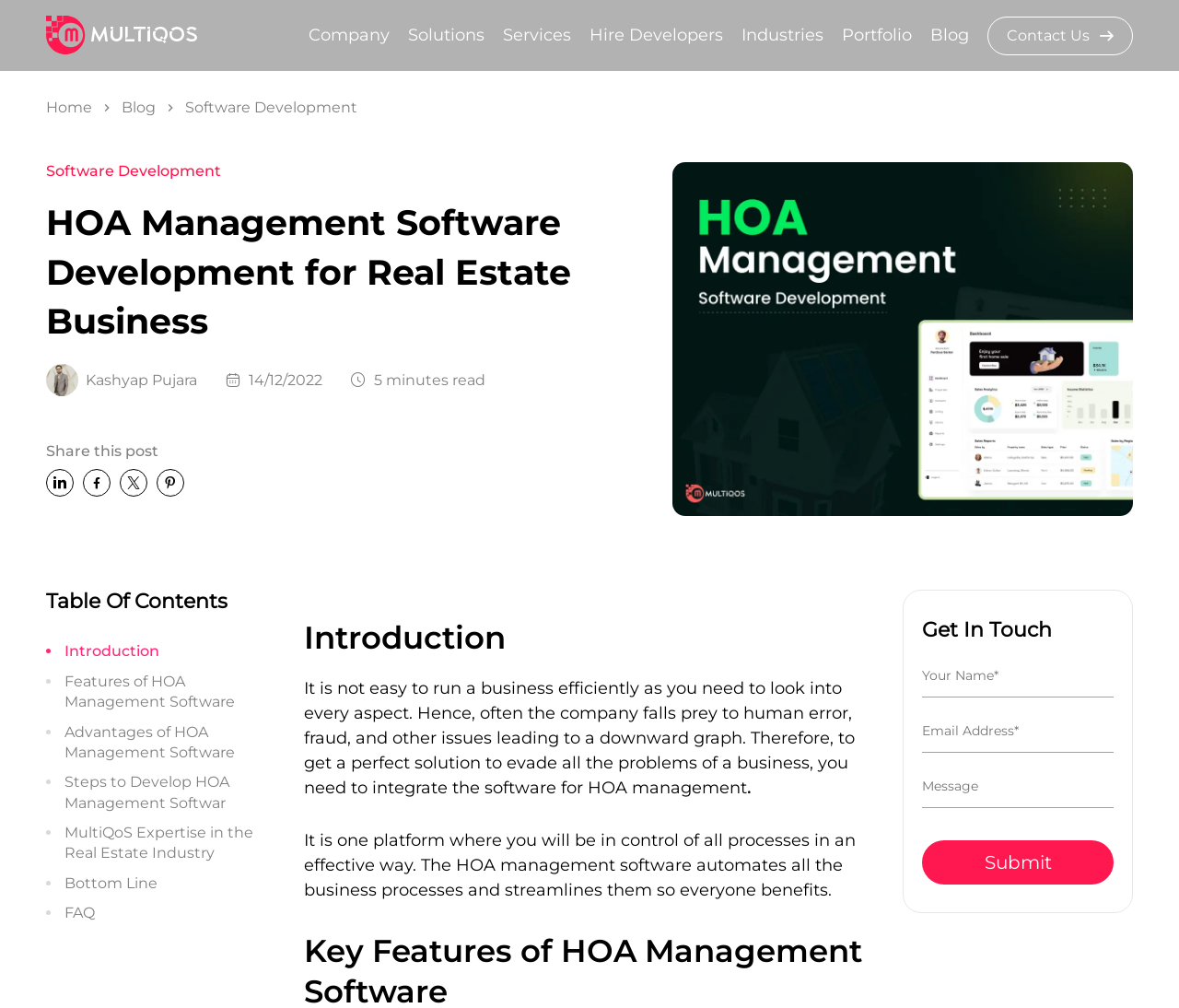Locate the bounding box coordinates of the area that needs to be clicked to fulfill the following instruction: "Read the 'Introduction' section". The coordinates should be in the format of four float numbers between 0 and 1, namely [left, top, right, bottom].

[0.258, 0.612, 0.75, 0.653]